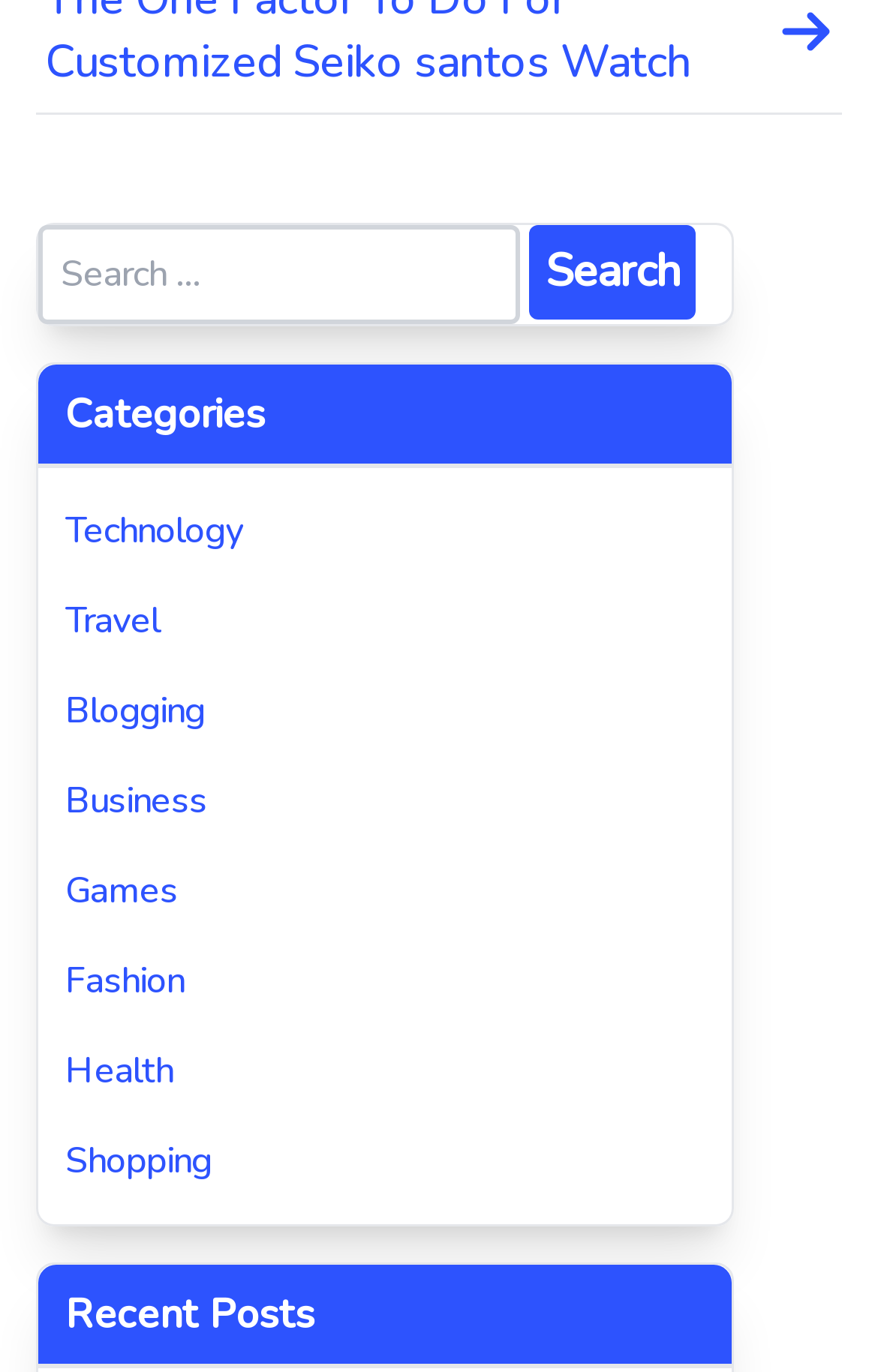Please reply to the following question using a single word or phrase: 
How many elements are directly under the root element?

3